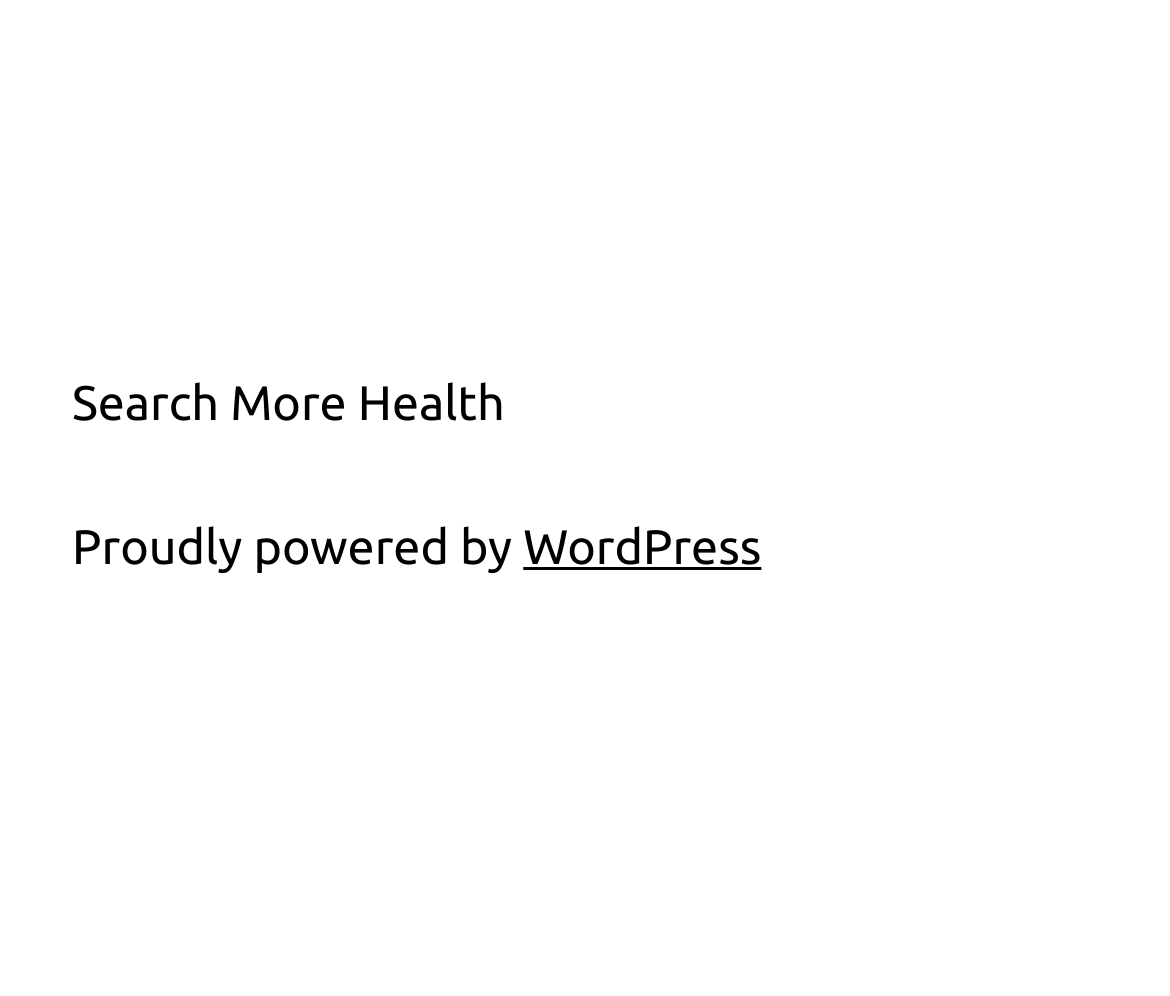Provide the bounding box coordinates of the HTML element this sentence describes: "Search More Health". The bounding box coordinates consist of four float numbers between 0 and 1, i.e., [left, top, right, bottom].

[0.062, 0.38, 0.431, 0.434]